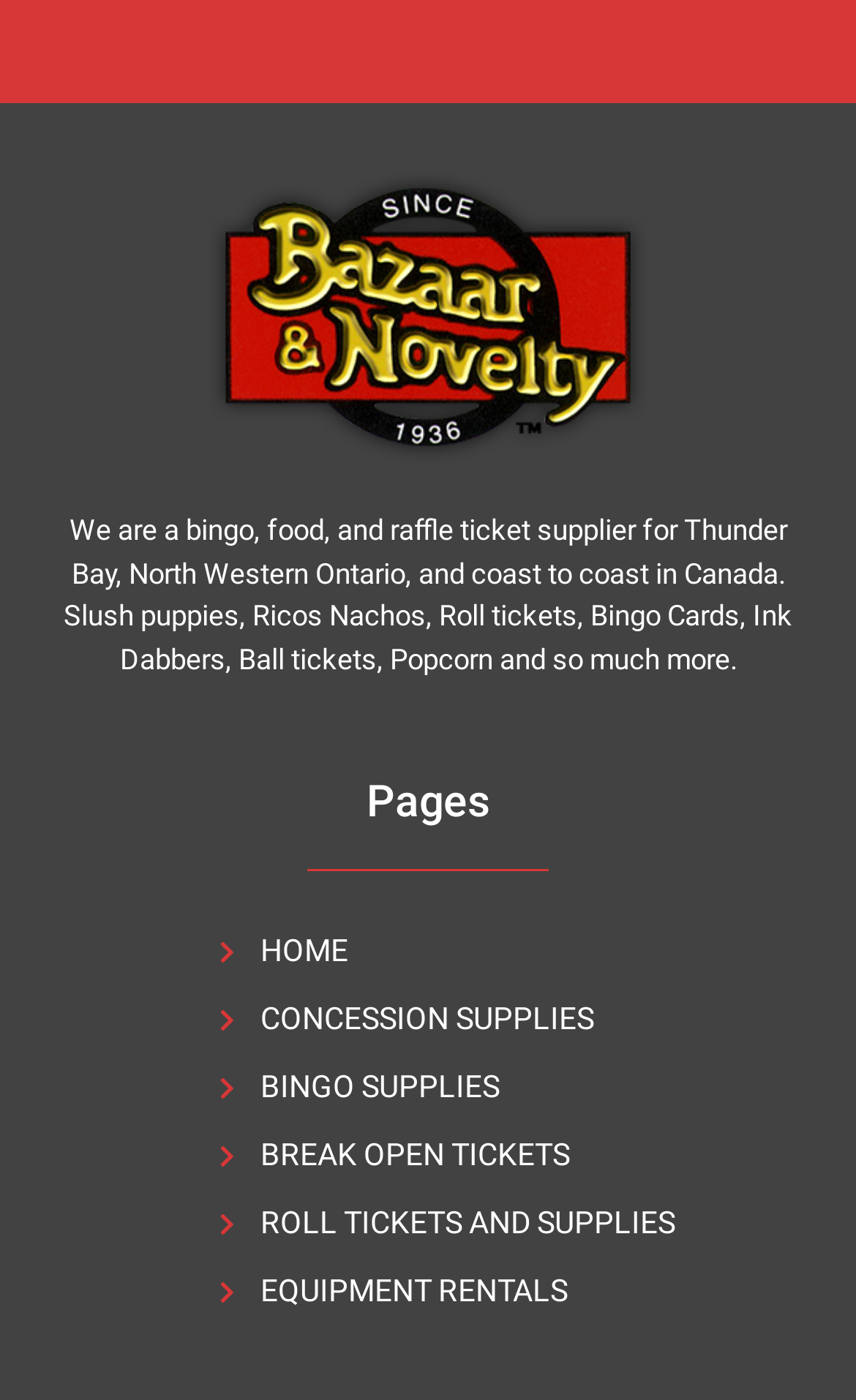Bounding box coordinates must be specified in the format (top-left x, top-left y, bottom-right x, bottom-right y). All values should be floating point numbers between 0 and 1. What are the bounding box coordinates of the UI element described as: Equipment Rentals

[0.256, 0.905, 0.872, 0.938]